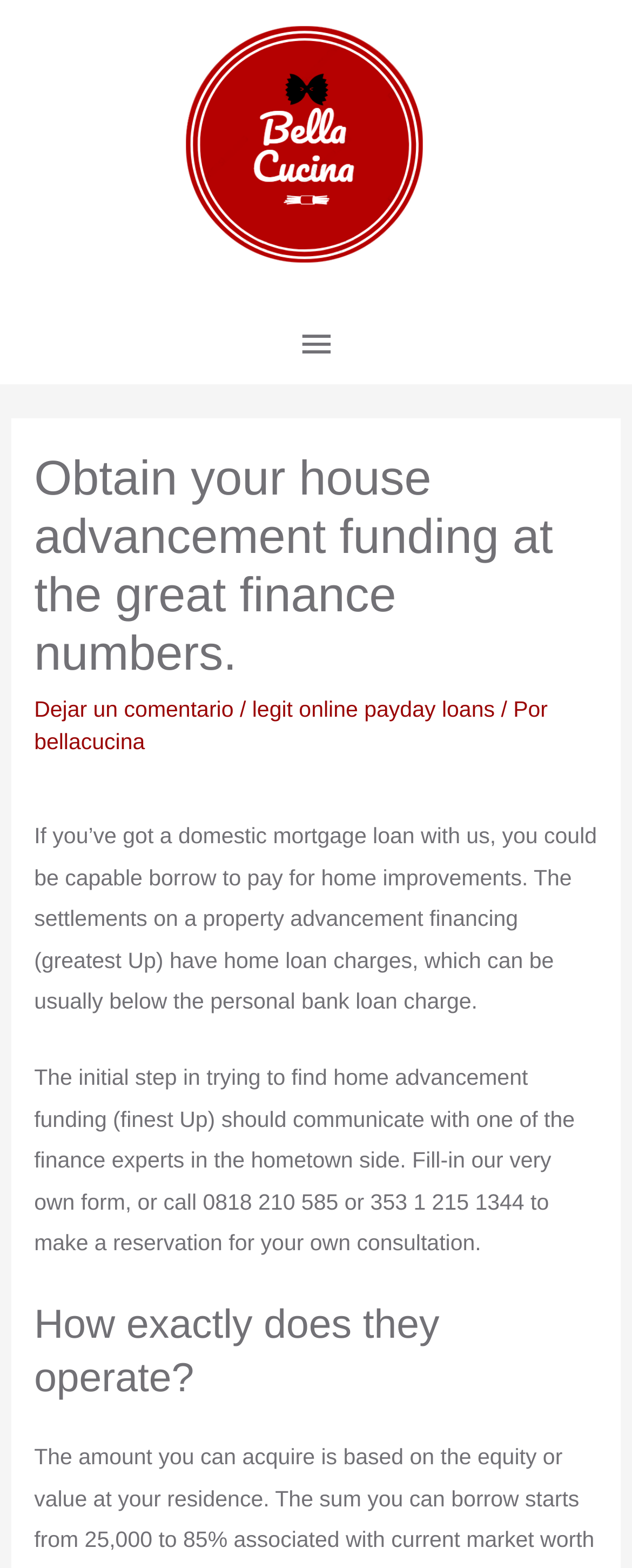How can I make a reservation for a consultation?
Please provide a single word or phrase based on the screenshot.

Call 0818 210 585 or 353 1 215 1344